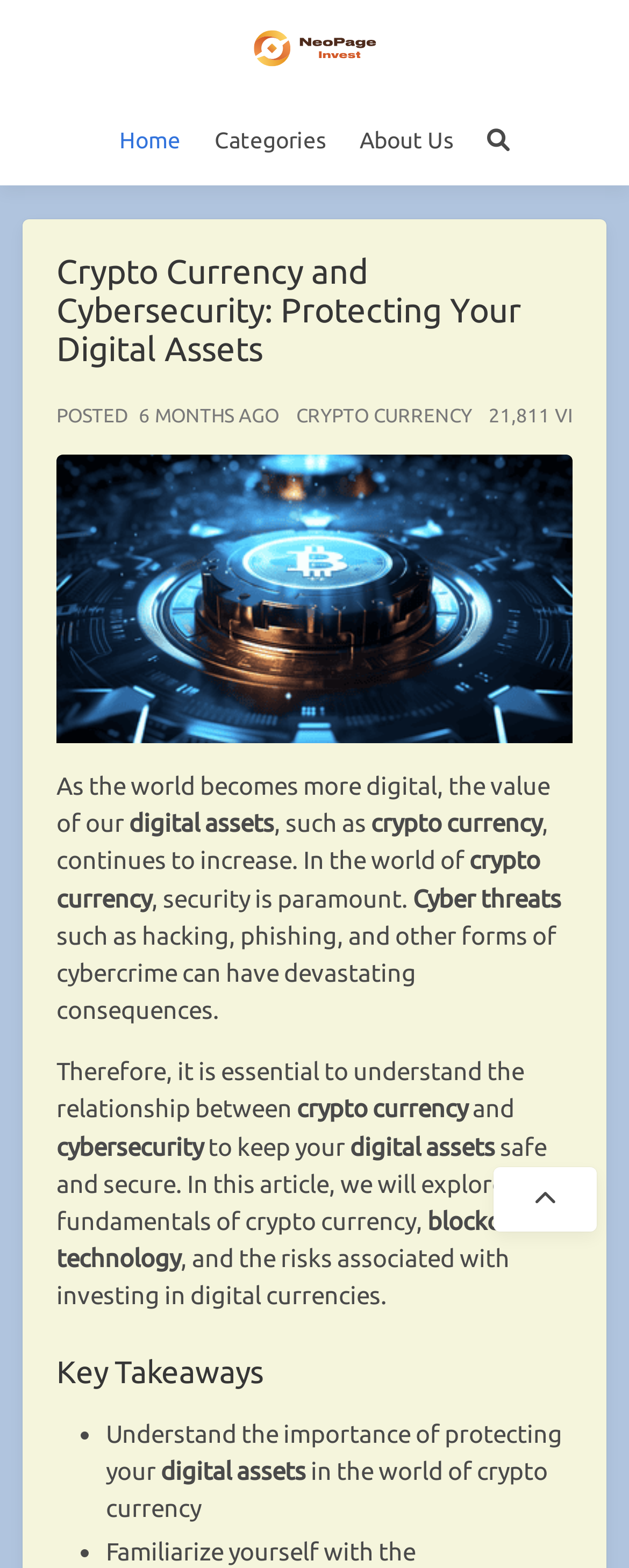Locate the bounding box coordinates of the clickable region to complete the following instruction: "Read the article about crypto currency and cybersecurity."

[0.09, 0.431, 0.91, 0.474]